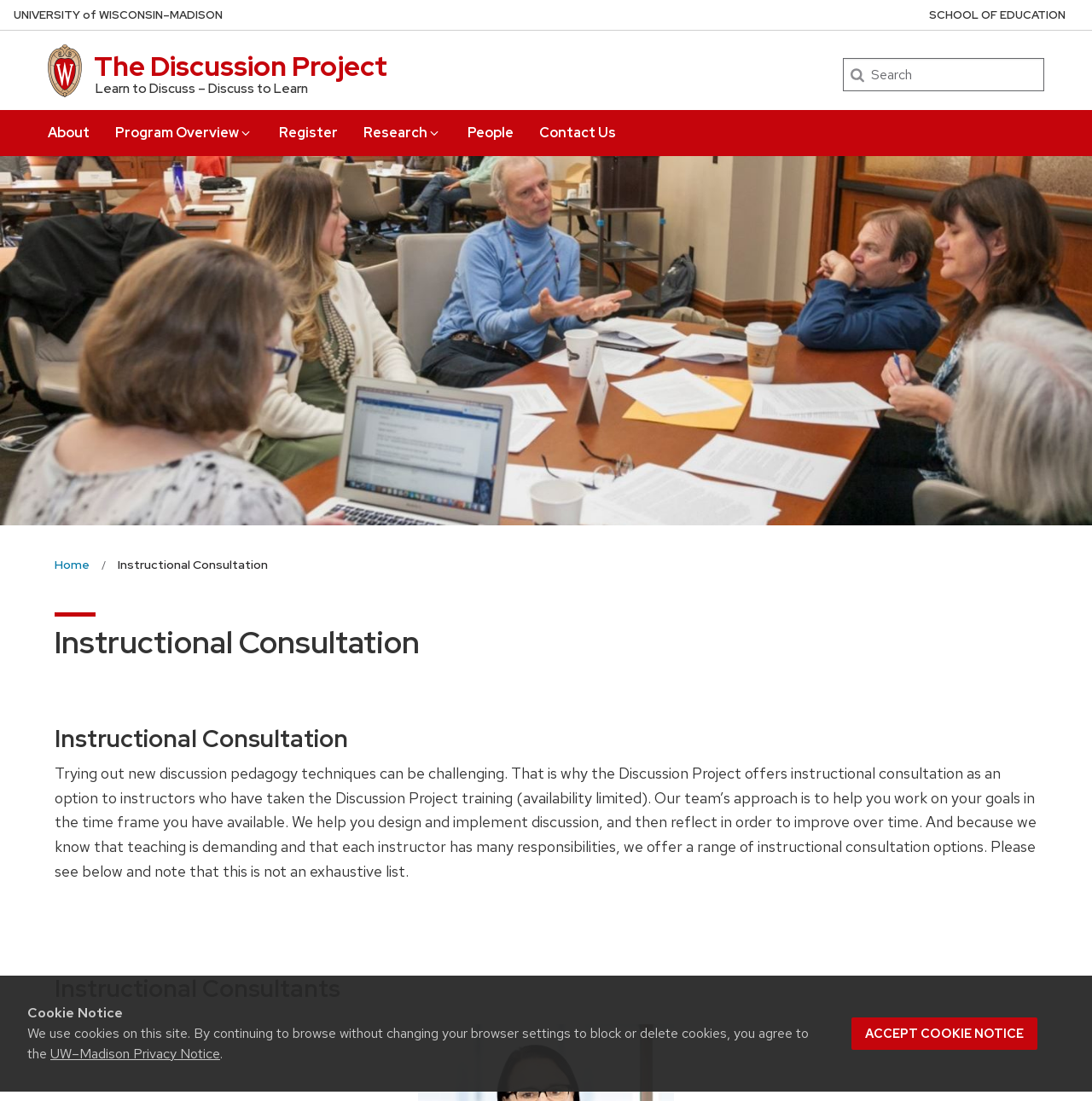Please provide a one-word or short phrase answer to the question:
What is the university affiliation of the project?

University of Wisconsin Madison